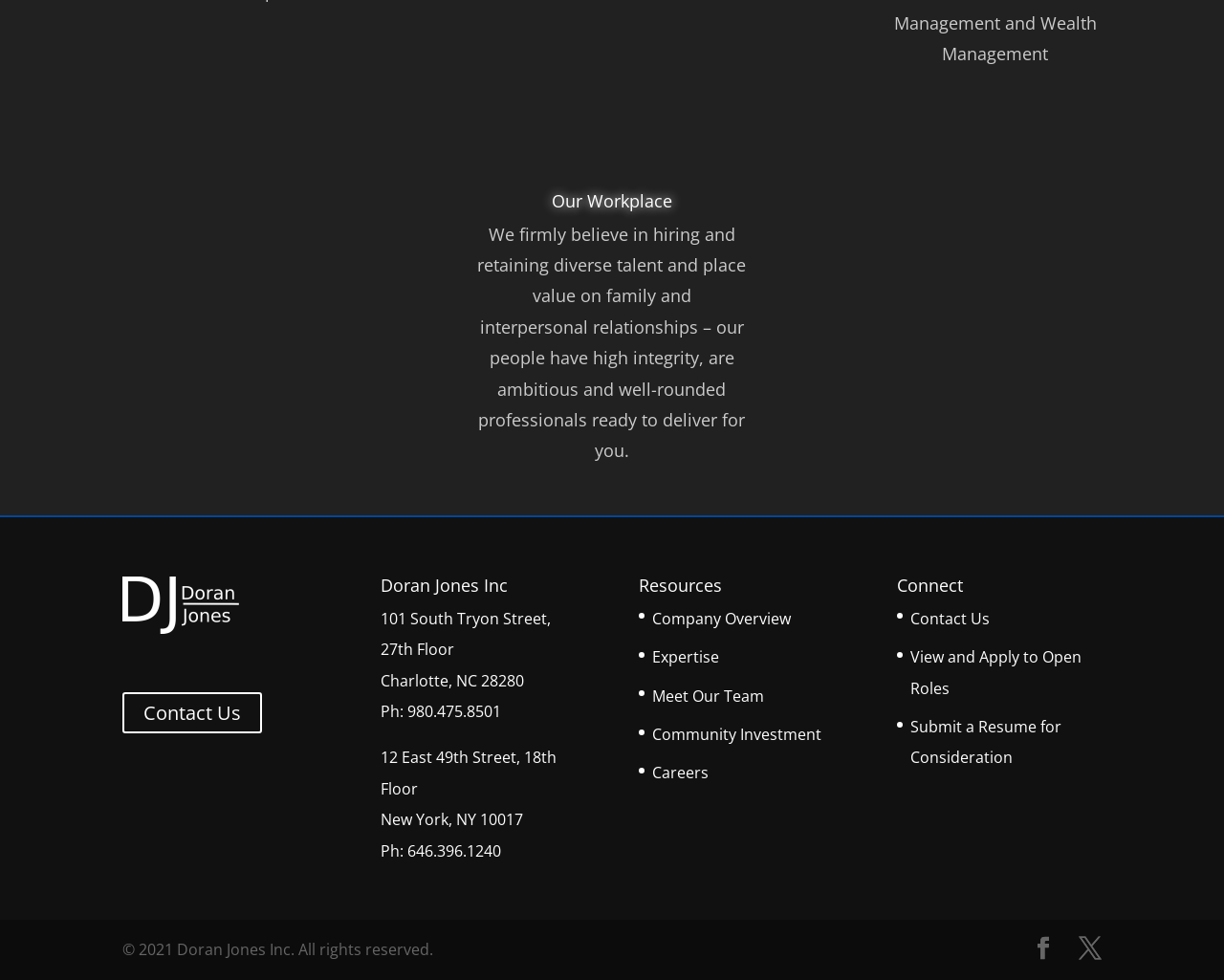What is the address of the Charlotte office?
Please use the image to deliver a detailed and complete answer.

The address of the Charlotte office can be found in the static text elements located at the middle of the page, with bounding box coordinates of [0.311, 0.62, 0.45, 0.673] and [0.311, 0.683, 0.428, 0.705]. The address is composed of two parts: '101 South Tryon Street, 27th Floor' and 'Charlotte, NC 28280'.